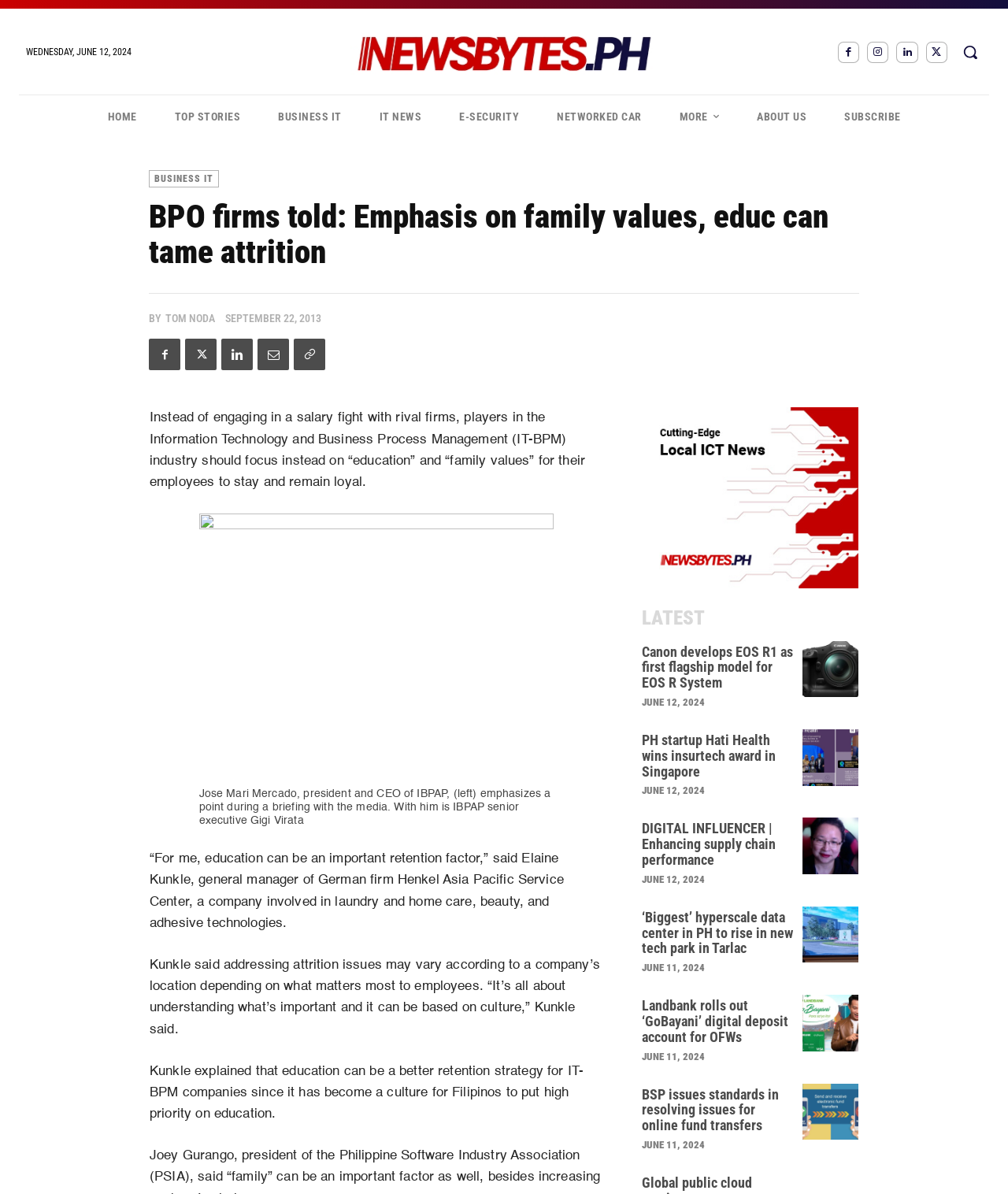Locate the UI element described as follows: "Business IT". Return the bounding box coordinates as four float numbers between 0 and 1 in the order [left, top, right, bottom].

[0.257, 0.08, 0.357, 0.116]